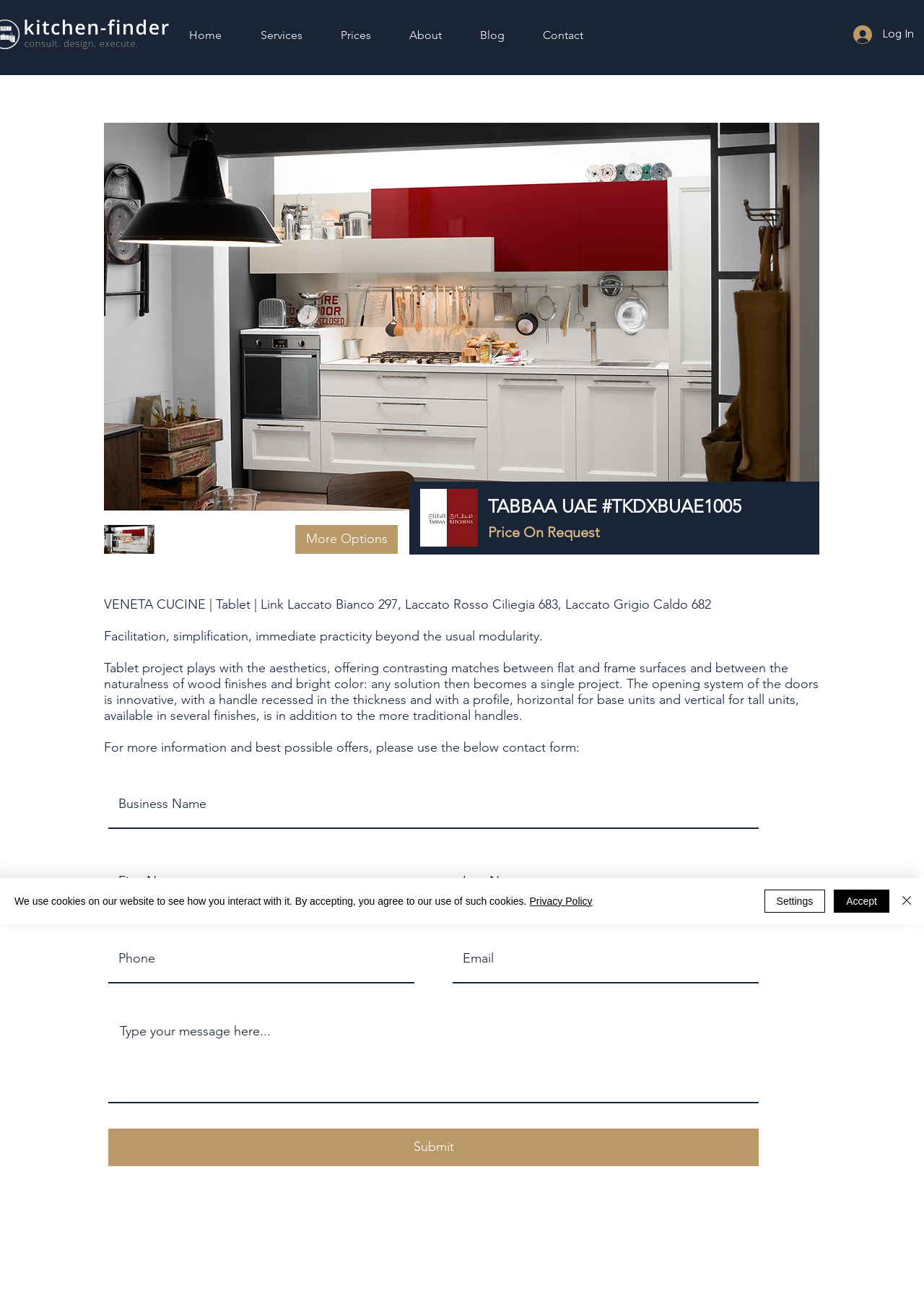Determine the bounding box coordinates of the UI element described below. Use the format (top-left x, top-left y, bottom-right x, bottom-right y) with floating point numbers between 0 and 1: parent_node: IN THIS SECTION

None